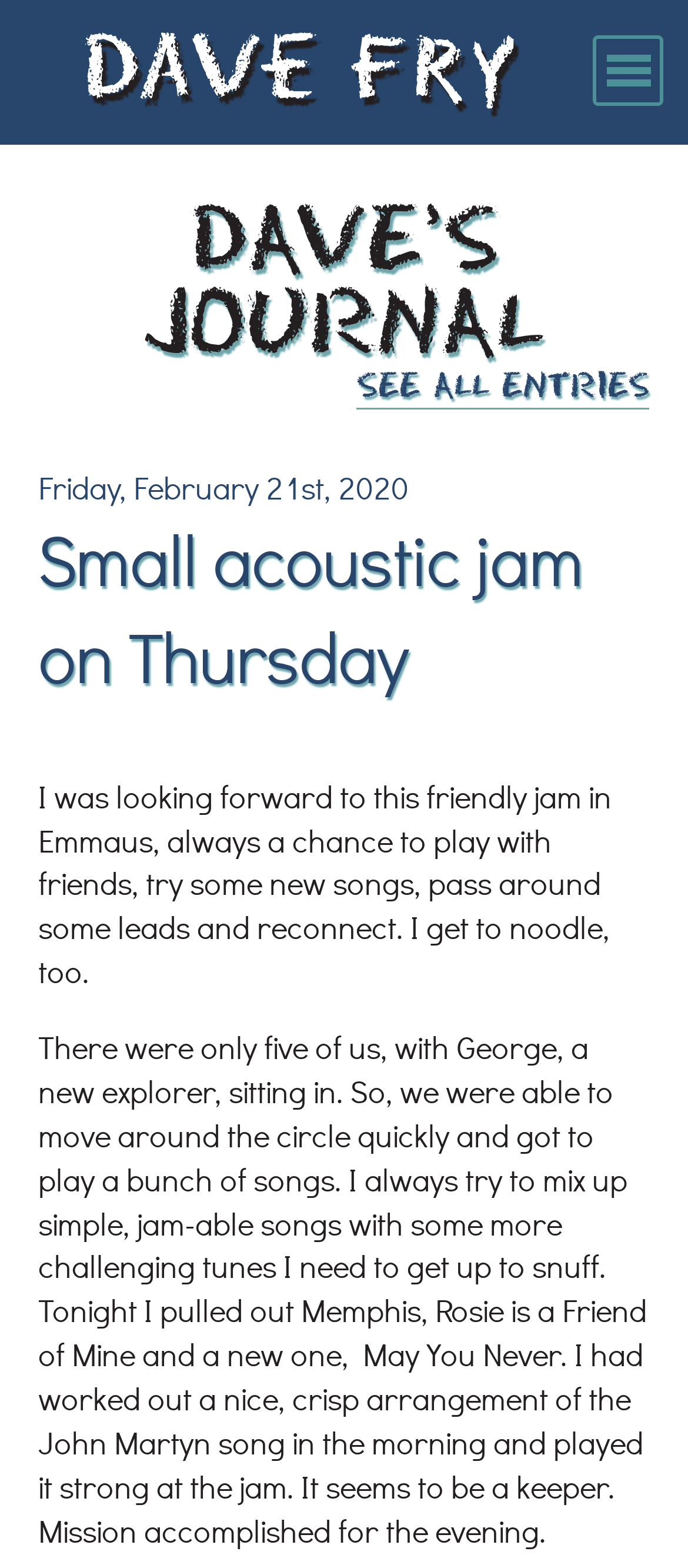Provide an in-depth caption for the webpage.

This webpage is about Dave Fry Music, a folksinger and music performer. At the top left, there is a link to "Dave Fry" and a button labeled "Site Menu" at the top right. Below the top section, there is a brief description of Dave Fry as a folksinger, educator, and entrepreneur.

On the left side, there is a vertical menu with links to various sections of the website, including "Home", "Journal", "Schedule", "Bio", "Programs", "Recordings", "Videos", "Way Back Photos", "Kids' Pix", "Support", and "Contact".

The main content of the webpage is a journal entry titled "Small acoustic jam on Thursday". The entry is dated Friday, February 21, 2020, and describes the author's experience at a friendly jam session in Emmaus. The text explains that the author was looking forward to the jam, where they got to play with friends, try new songs, and reconnect. The entry also mentions that there were only five people at the jam, and the author was able to play a bunch of songs, including some new ones they had been working on.

There is also a link to "DAVE'S JOURNAL SEE ALL ENTRIES" above the journal entry, and another link with no text in the middle of the page.